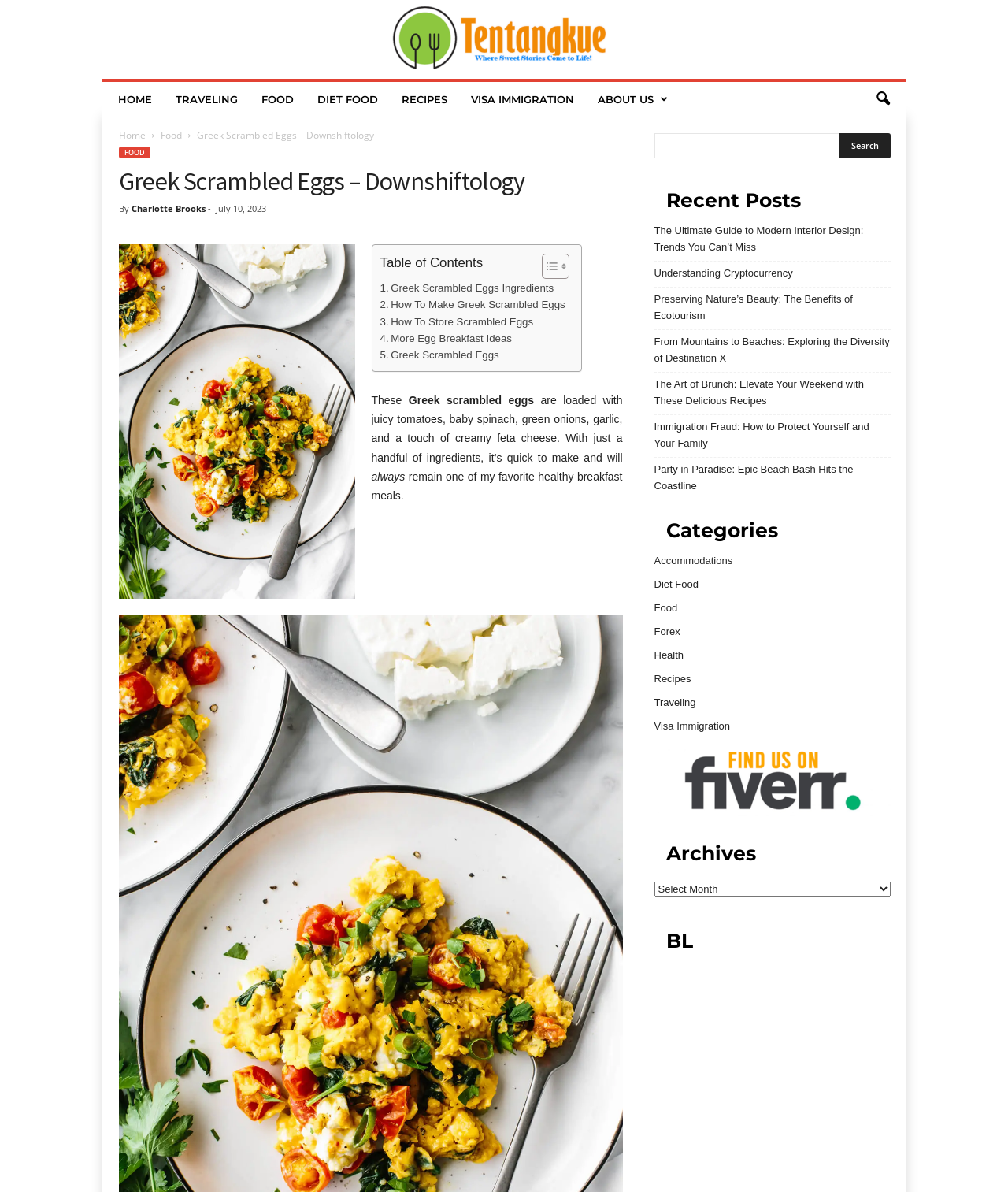Please find the main title text of this webpage.

Greek Scrambled Eggs – Downshiftology